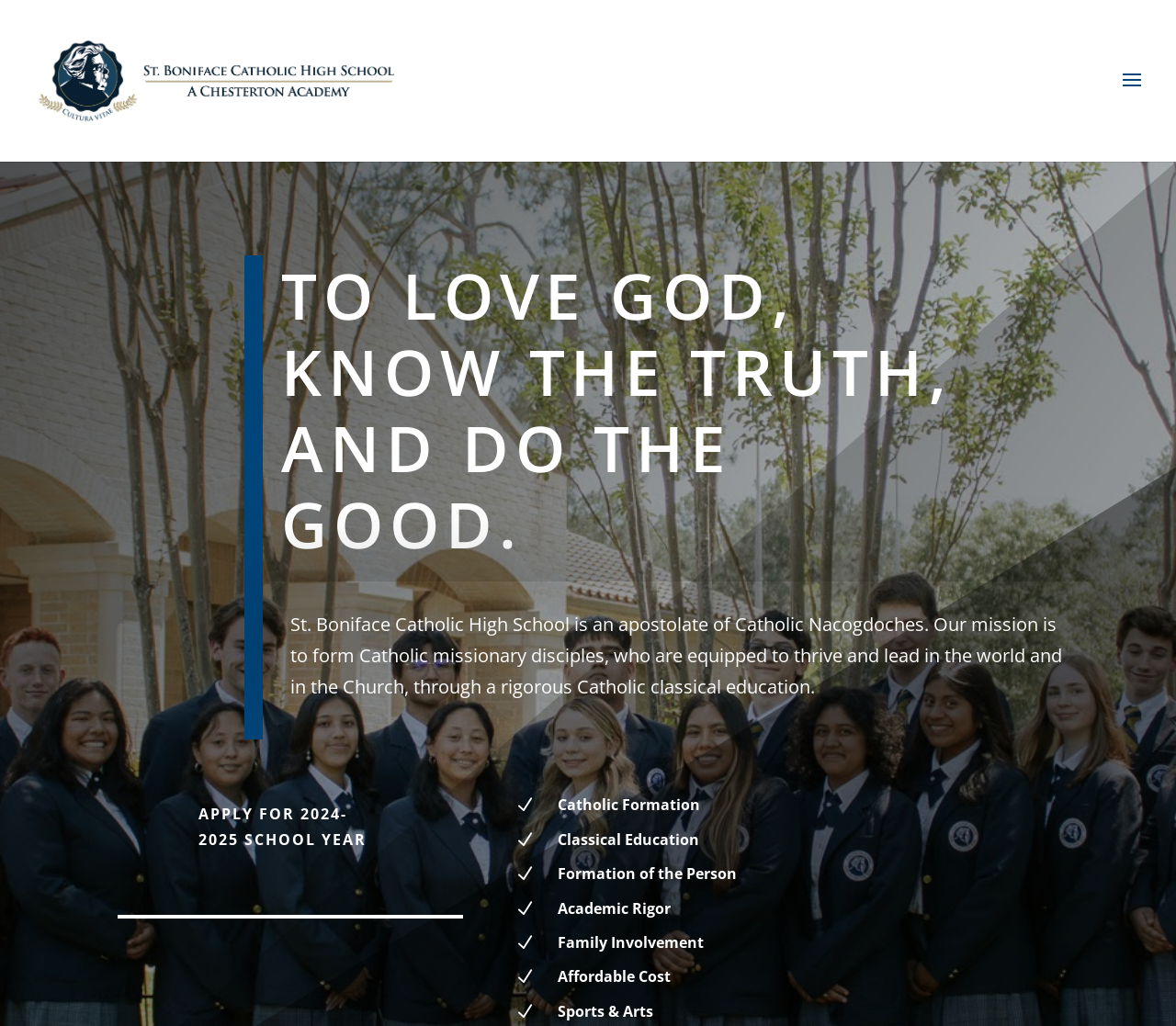Create a detailed summary of the webpage's content and design.

The webpage is about St. Boniface Catholic High School, an apostolate of Catholic Nacogdoches. At the top left, there is a link and an image, both labeled "St. Boniface Catholic High School". Below this, there is a heading that reads "TO LOVE GOD, KNOW THE TRUTH, AND DO THE GOOD." followed by a brief description of the school's mission.

To the right of the mission statement, there is a call-to-action link to "APPLY FOR 2024-2025 SCHOOL YEAR". Below this, there are five sections, each with a heading and a brief description. These sections are arranged in a table layout and are labeled "Catholic Formation", "Classical Education", "Formation of the Person", "Academic Rigor", and "Family Involvement", respectively. Each section has a heading and a brief description, with some sections having a small "N" icon at the top left.

The overall structure of the webpage is organized, with clear headings and concise text. The use of tables and sections helps to break up the content and make it easy to read.